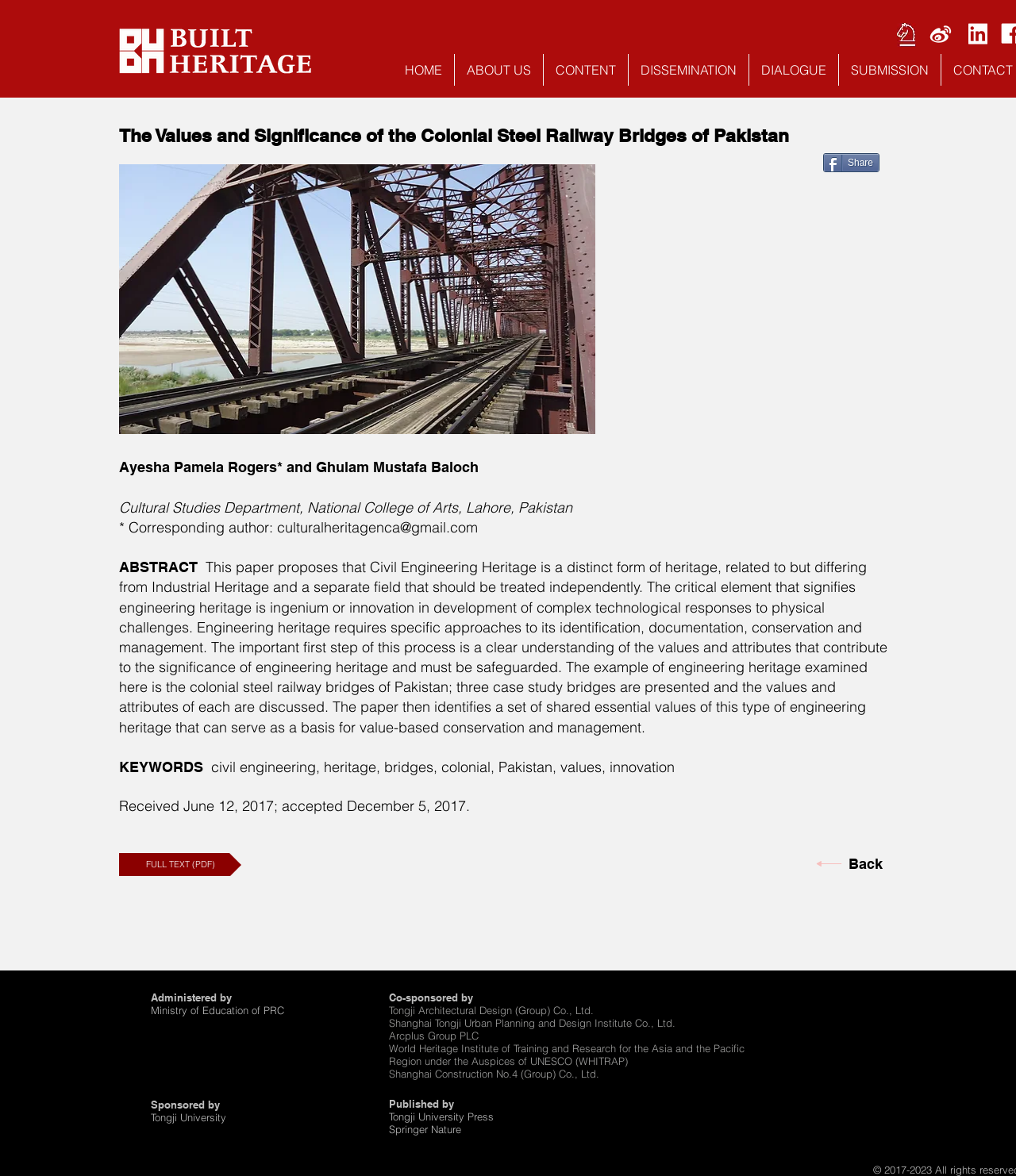Show the bounding box coordinates for the HTML element described as: "ABOUT US".

[0.448, 0.046, 0.534, 0.073]